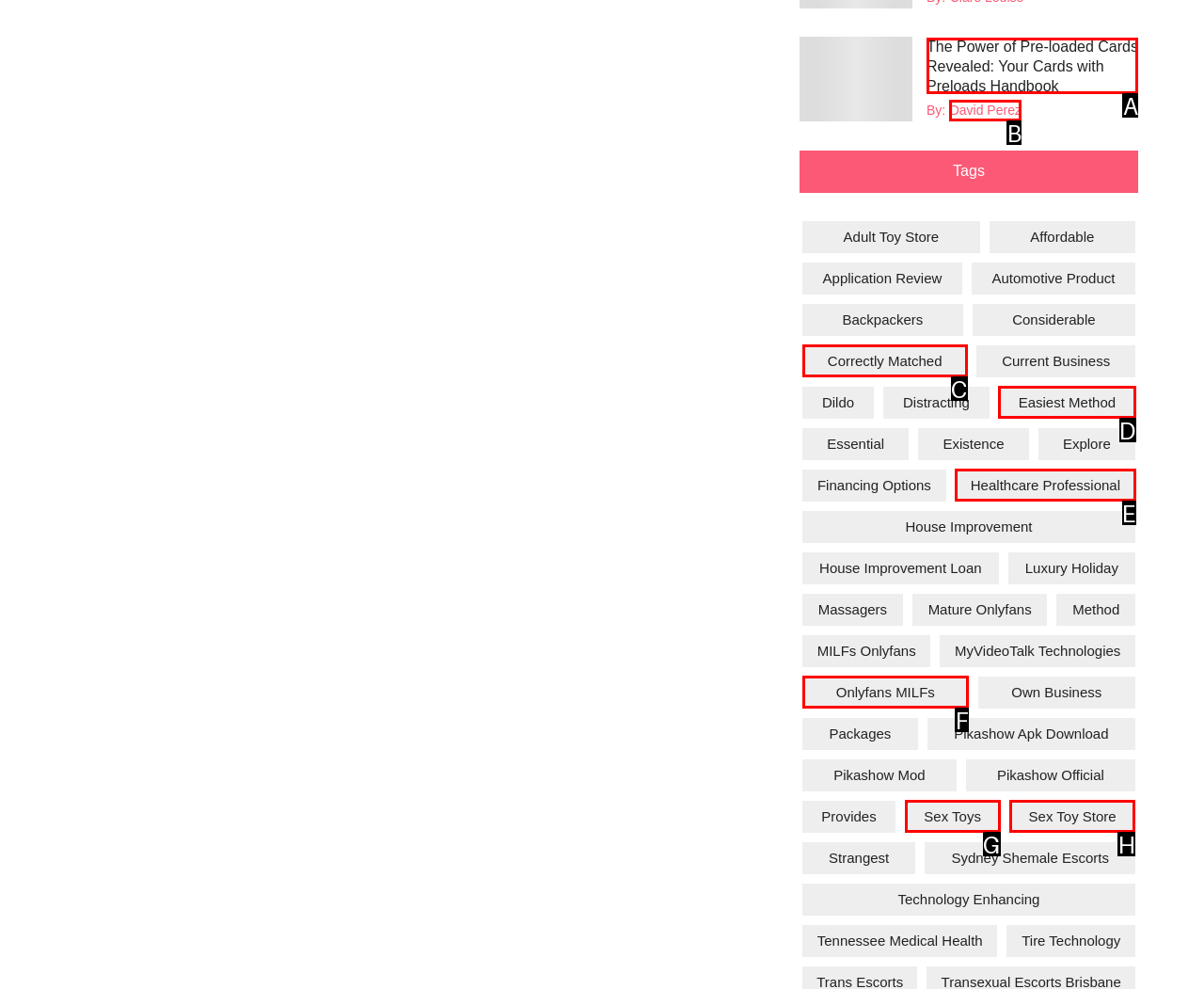Pick the right letter to click to achieve the task: Click on the link 'The Power of Pre-loaded Cards Revealed: Your Cards with Preloads Handbook'
Answer with the letter of the correct option directly.

A